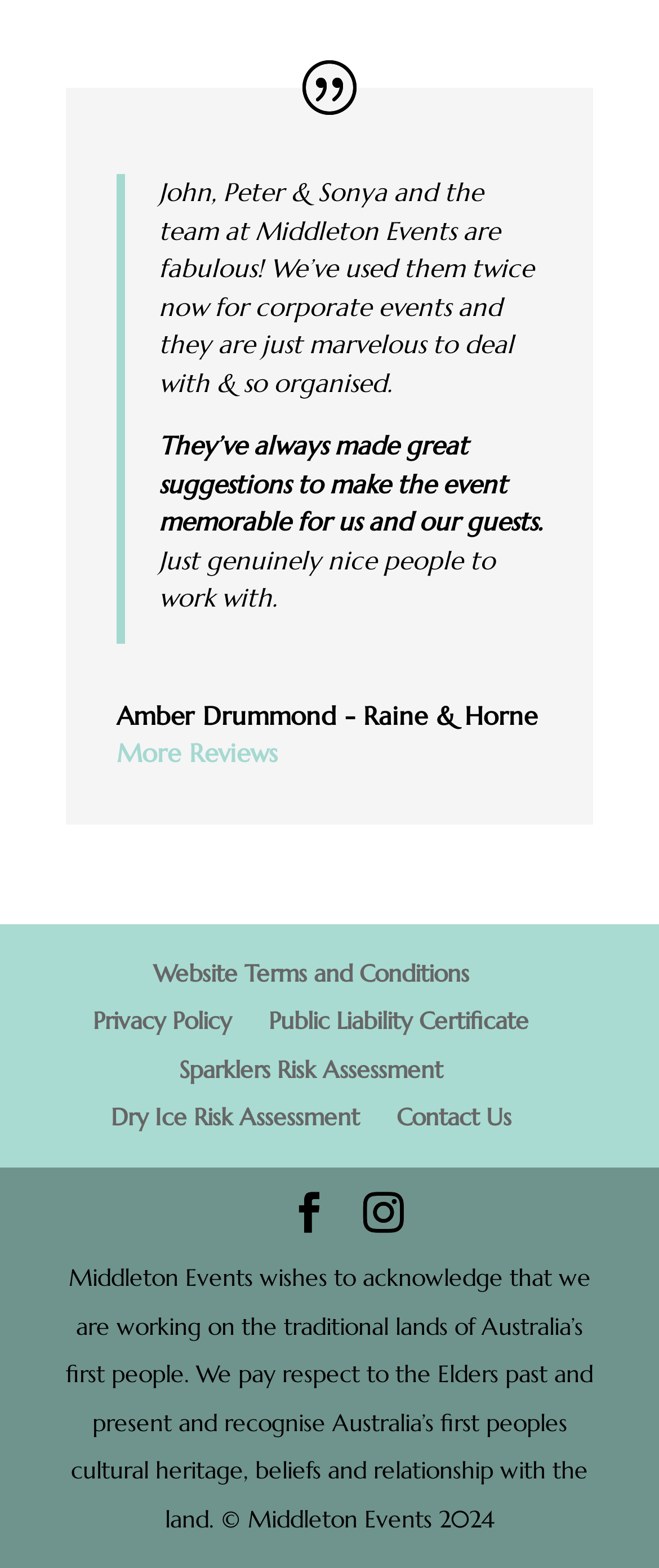Using details from the image, please answer the following question comprehensively:
What is the name of the company mentioned in the testimonial?

I read the testimonial quote and found the name 'Amber Drummond - Raine & Horne' mentioned, which suggests that Raine & Horne is the company associated with the testimonial.